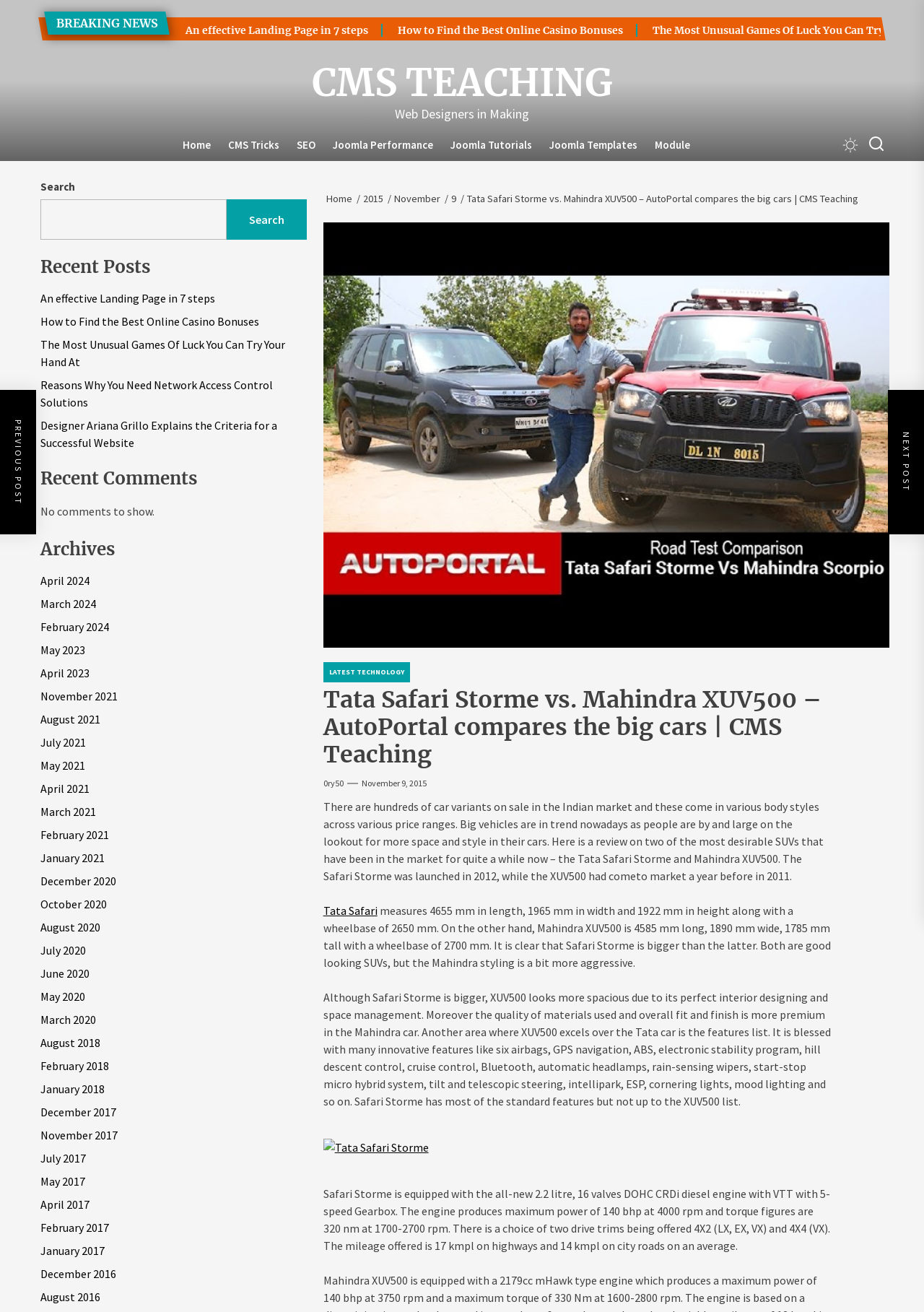Identify the bounding box coordinates of the clickable section necessary to follow the following instruction: "View 'Recent Posts'". The coordinates should be presented as four float numbers from 0 to 1, i.e., [left, top, right, bottom].

[0.044, 0.196, 0.332, 0.212]